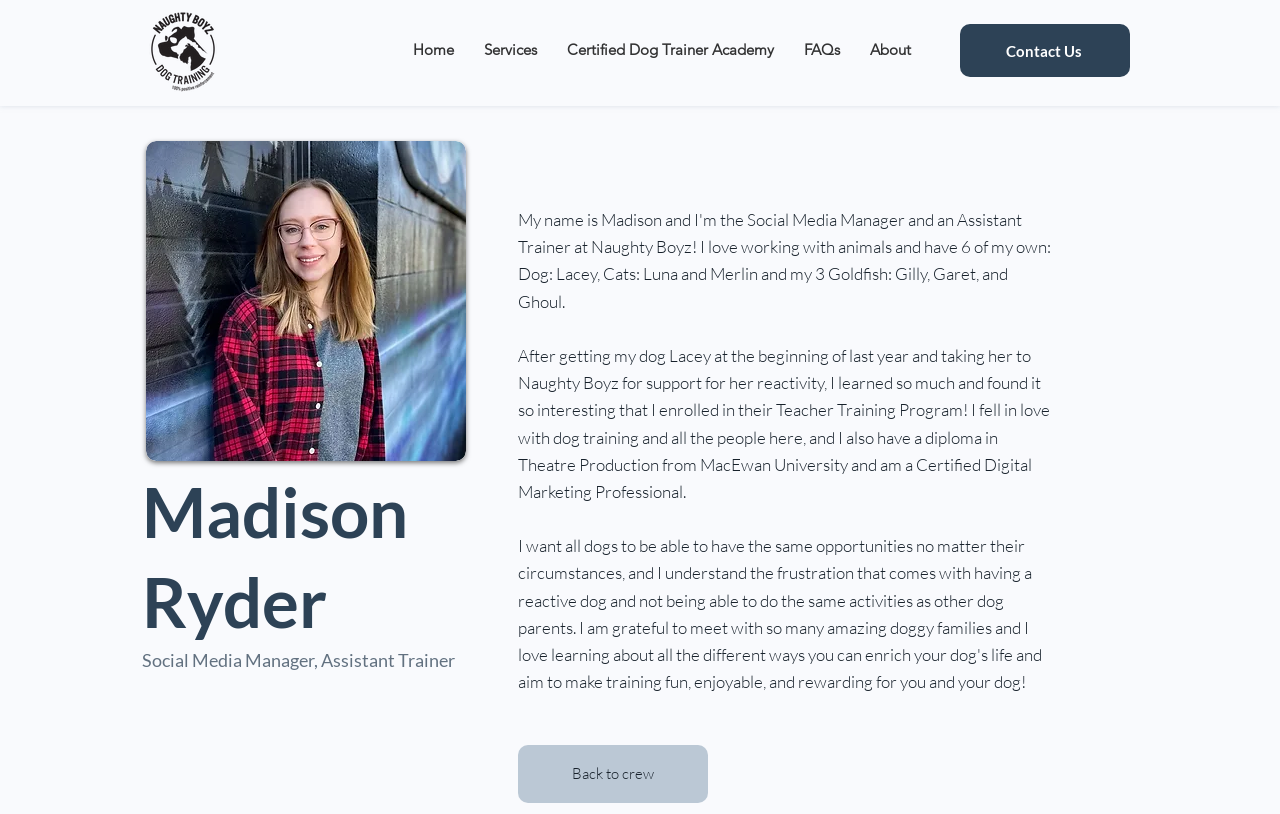What is Madison Ryder's profession?
Please provide a comprehensive answer based on the details in the screenshot.

Based on the webpage, Madison Ryder's profession is mentioned as 'Social Media Manager, Assistant Trainer' in the StaticText element with the text 'Social Media Manager, Assistant Trainer'.